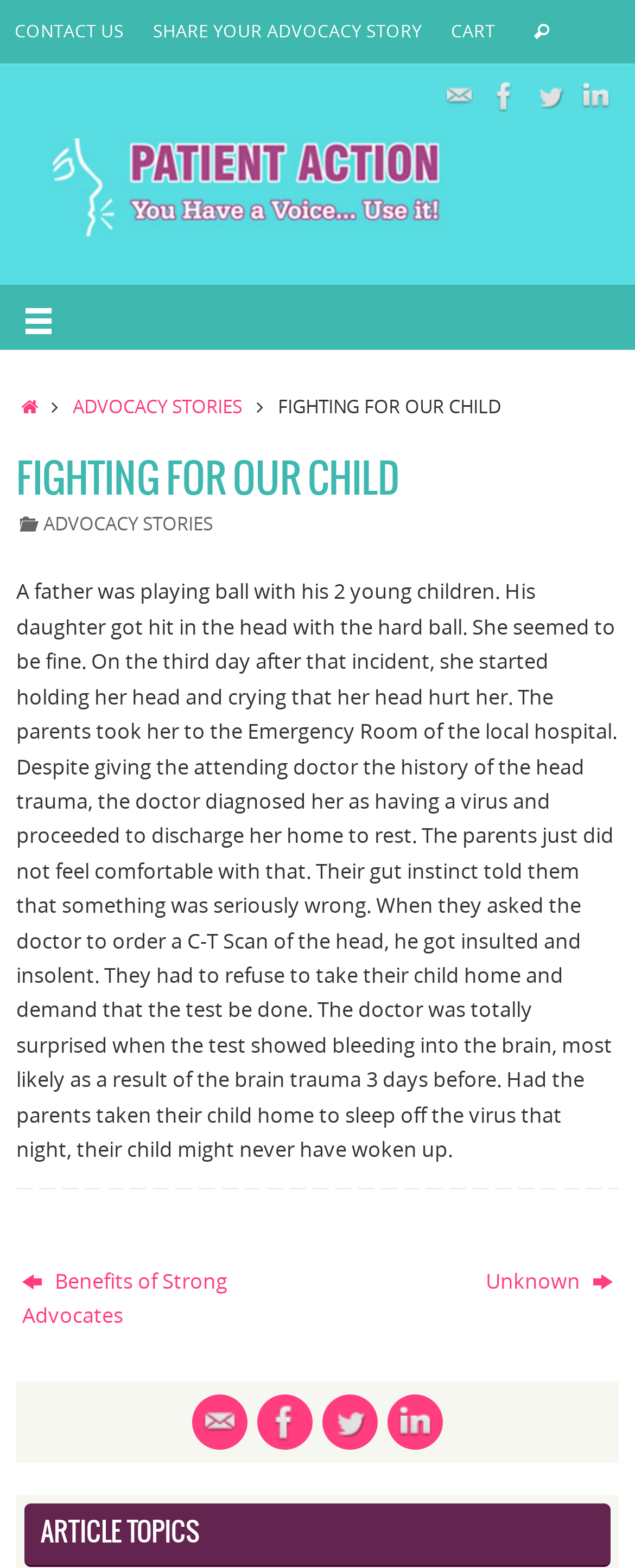Please locate the bounding box coordinates for the element that should be clicked to achieve the following instruction: "Contact us". Ensure the coordinates are given as four float numbers between 0 and 1, i.e., [left, top, right, bottom].

[0.013, 0.0, 0.205, 0.042]